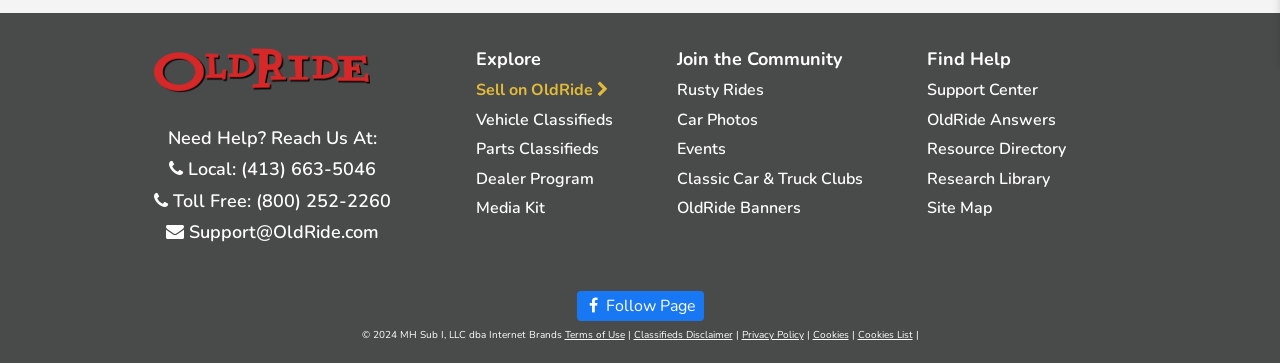Given the element description "Sell on OldRide", identify the bounding box of the corresponding UI element.

[0.372, 0.217, 0.475, 0.278]